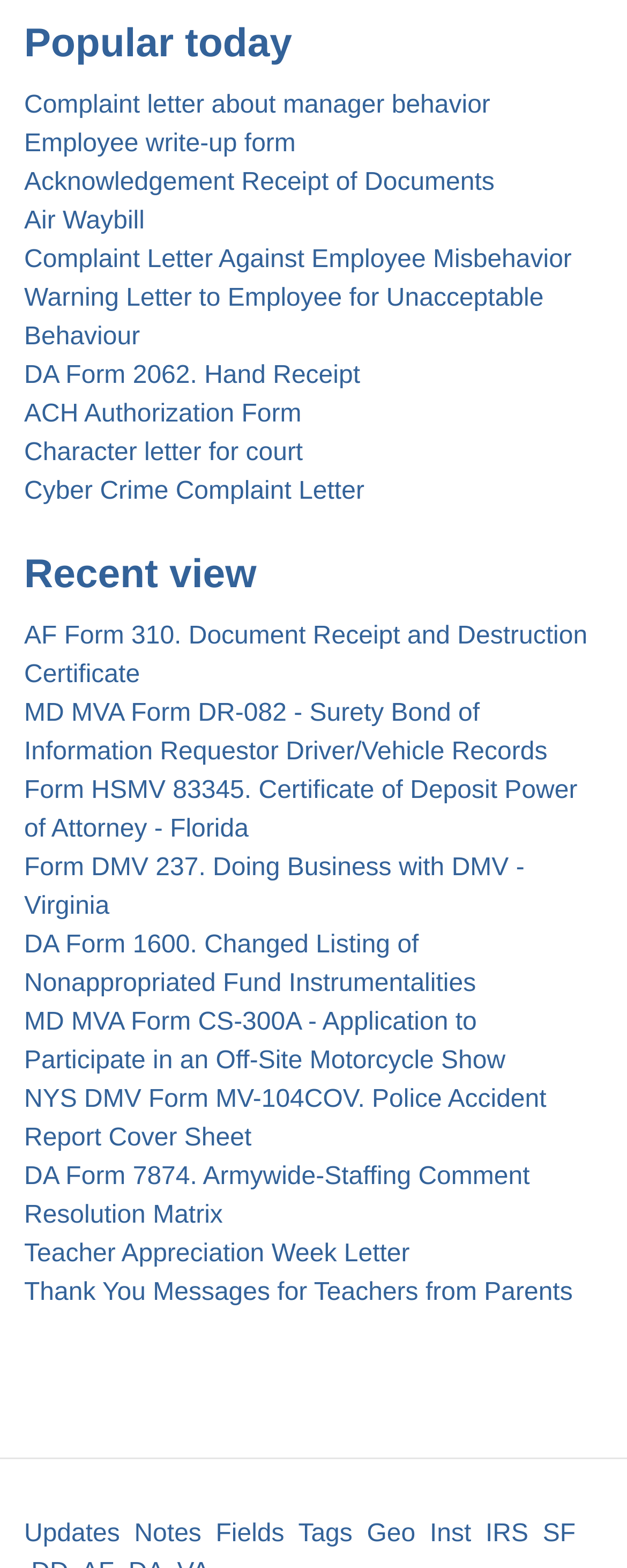Answer the question using only one word or a concise phrase: What type of document is the 'NYS DMV Form MV-104COV'?

Police Accident Report Cover Sheet